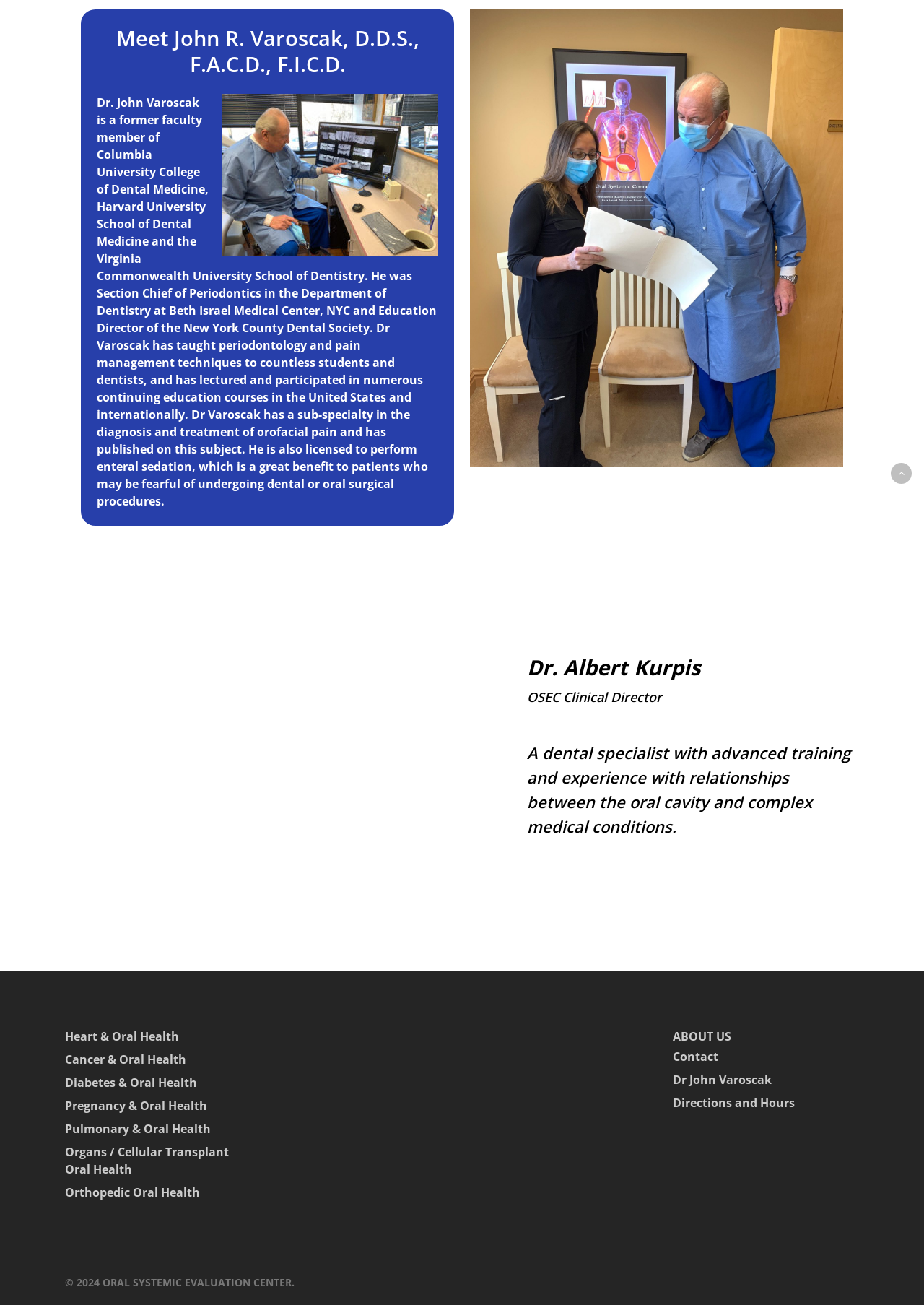Given the webpage screenshot and the description, determine the bounding box coordinates (top-left x, top-left y, bottom-right x, bottom-right y) that define the location of the UI element matching this description: ABOUT US

[0.728, 0.788, 0.93, 0.801]